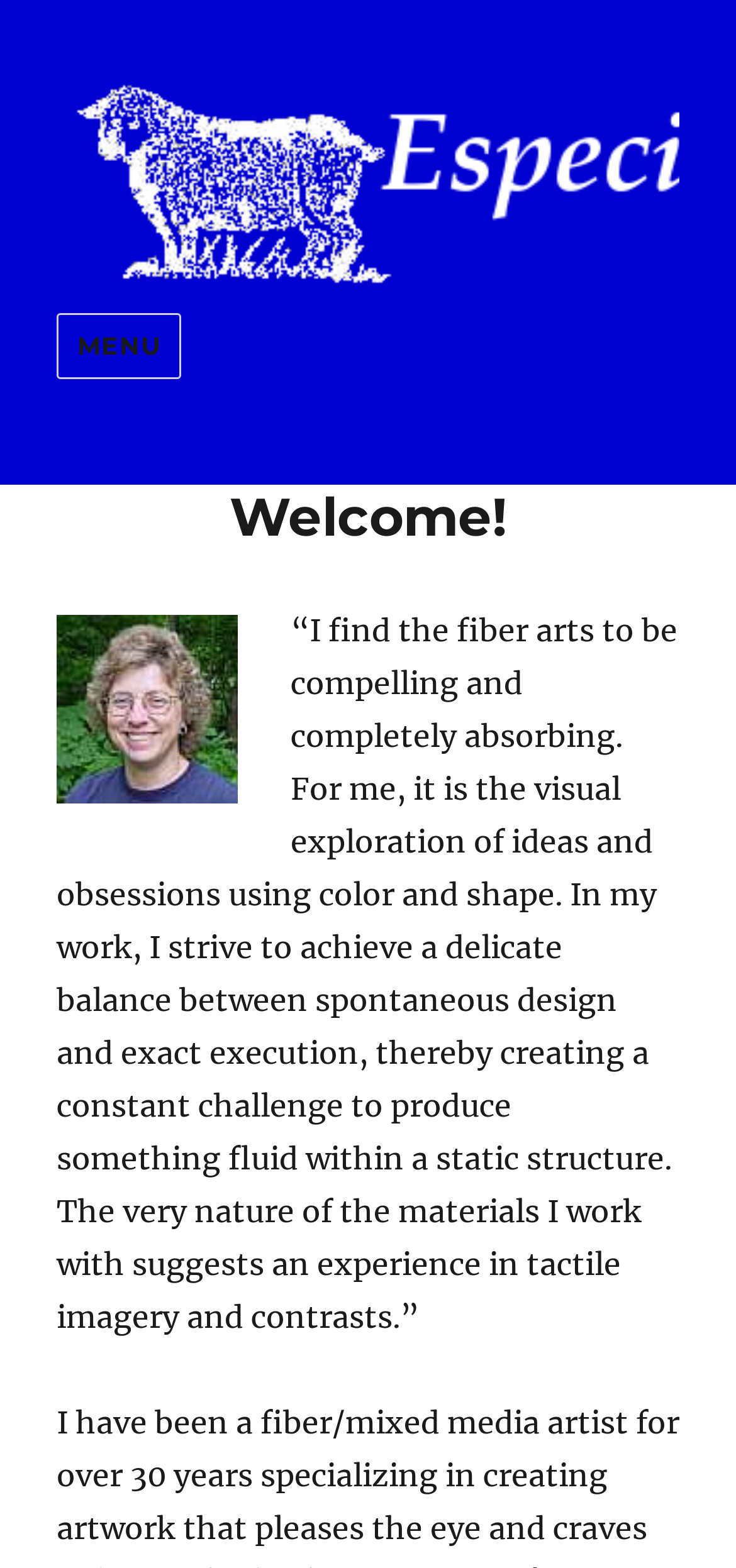What is the format of the content on the webpage?
Refer to the screenshot and deliver a thorough answer to the question presented.

The format of the content on the webpage can be seen as a combination of text and image, with a heading, a quote, and an image of the fiber artist.